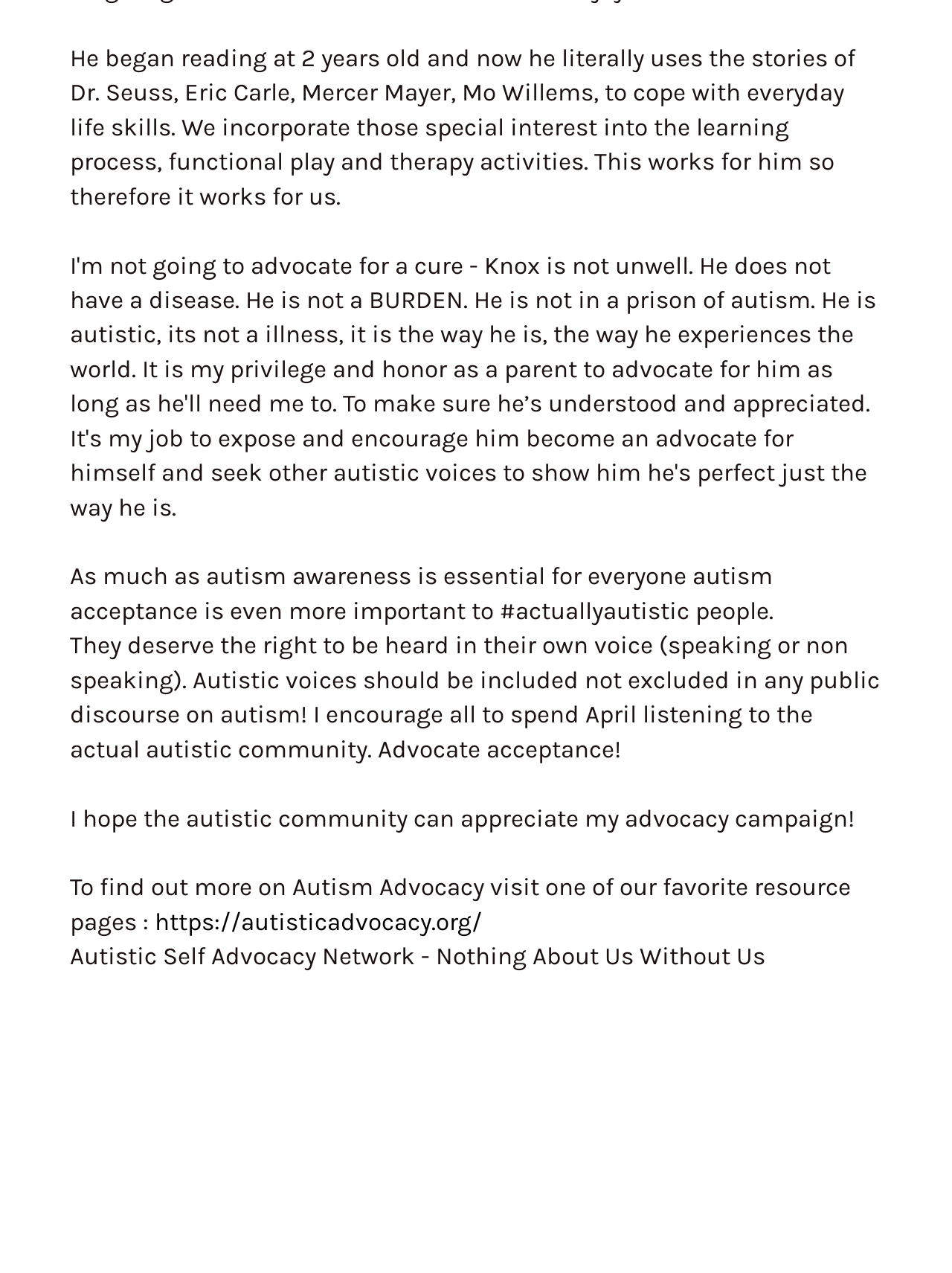What is the name of the organization linked on the webpage?
Please provide a full and detailed response to the question.

The link on the webpage points to the Autistic Self Advocacy Network, which is an organization that advocates for the rights and inclusion of autistic individuals. The organization's slogan, 'Nothing About Us Without Us', is also mentioned on the webpage.